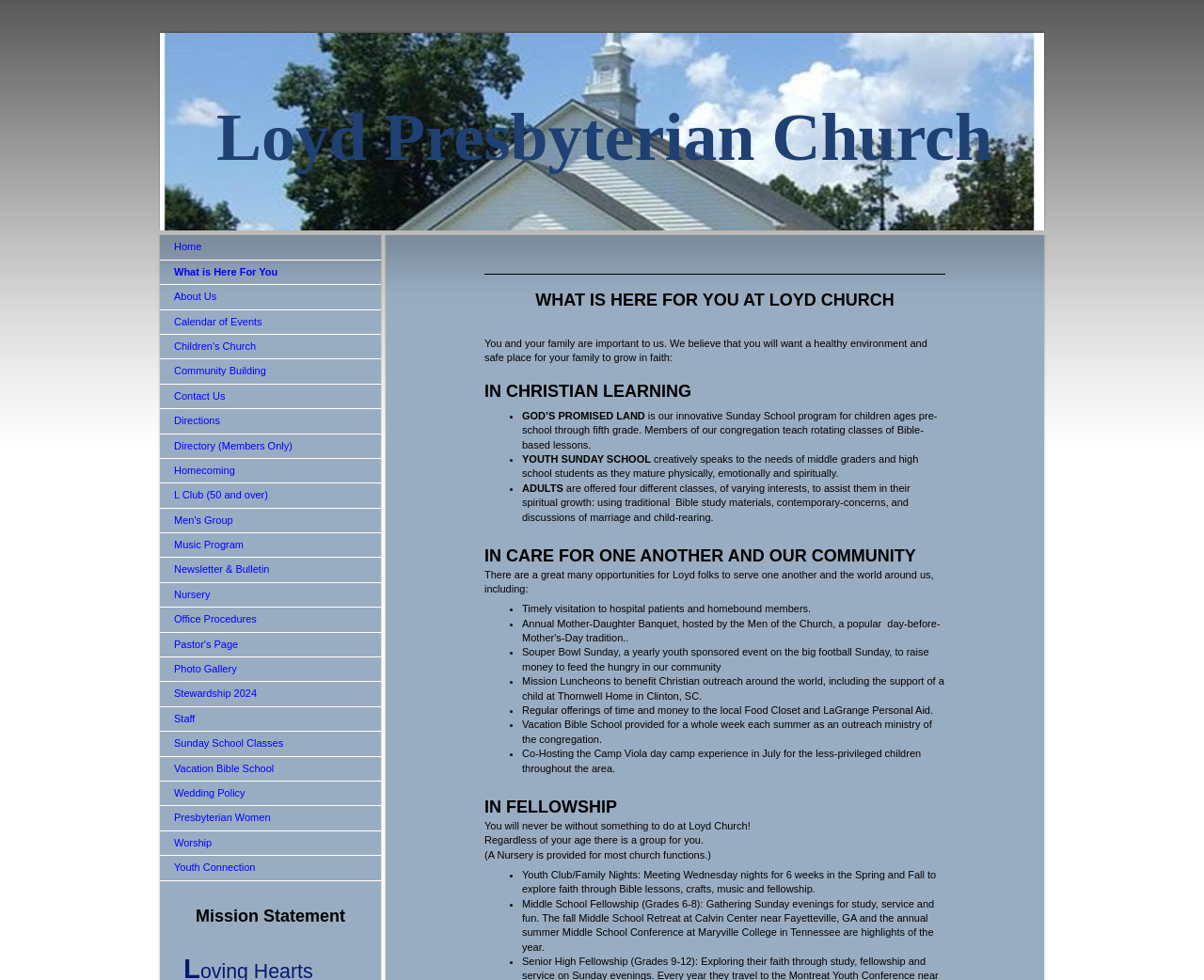With reference to the image, please provide a detailed answer to the following question: What is the age range for the GOD'S PROMISED LAND program?

The age range for the GOD'S PROMISED LAND program can be found in the StaticText element with the text 'is our innovative Sunday School program for children ages pre-school through fifth grade' under the heading 'IN CHRISTIAN LEARNING'.